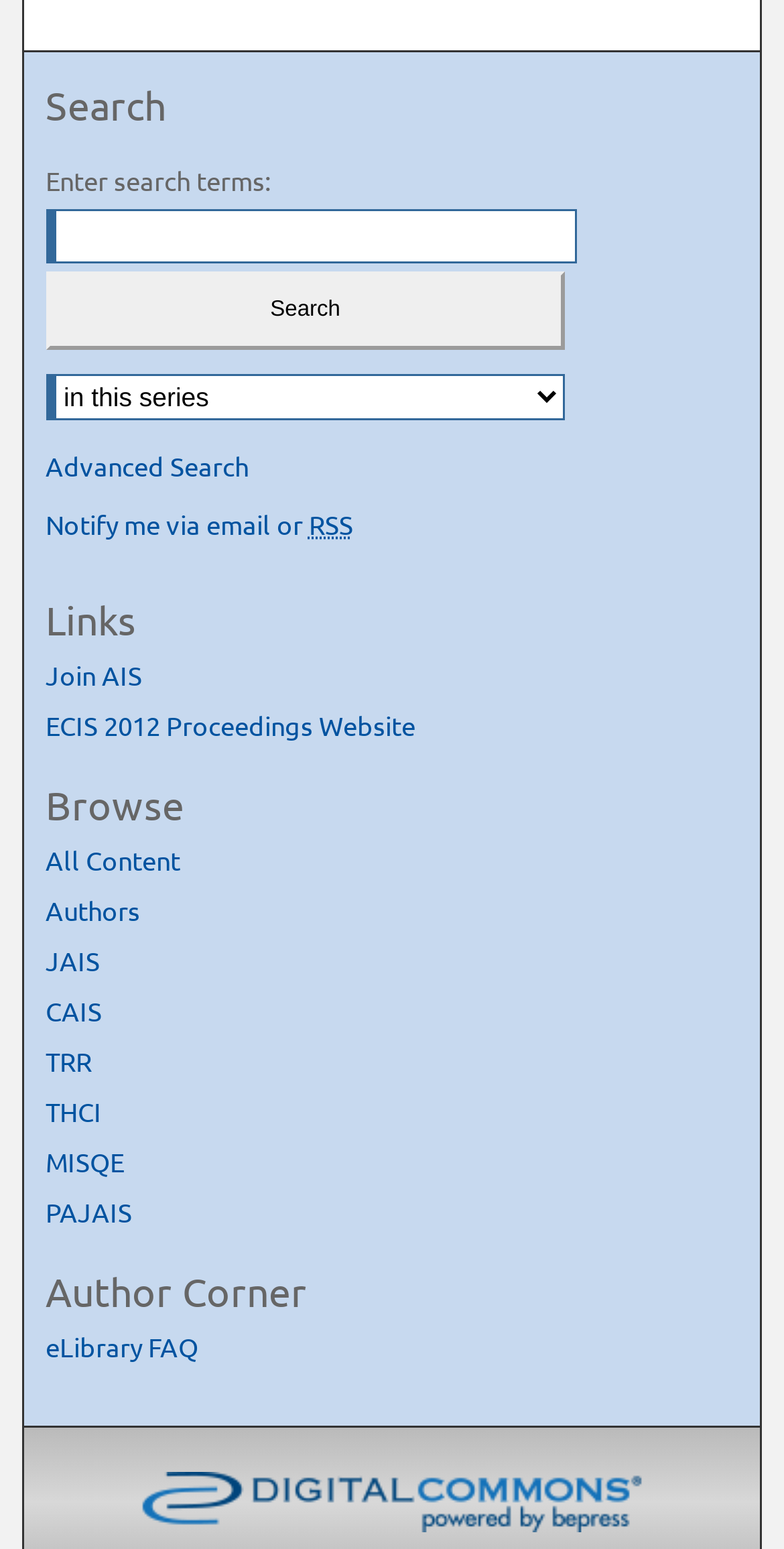Find the bounding box of the UI element described as: "All Content". The bounding box coordinates should be given as four float values between 0 and 1, i.e., [left, top, right, bottom].

[0.058, 0.544, 0.942, 0.566]